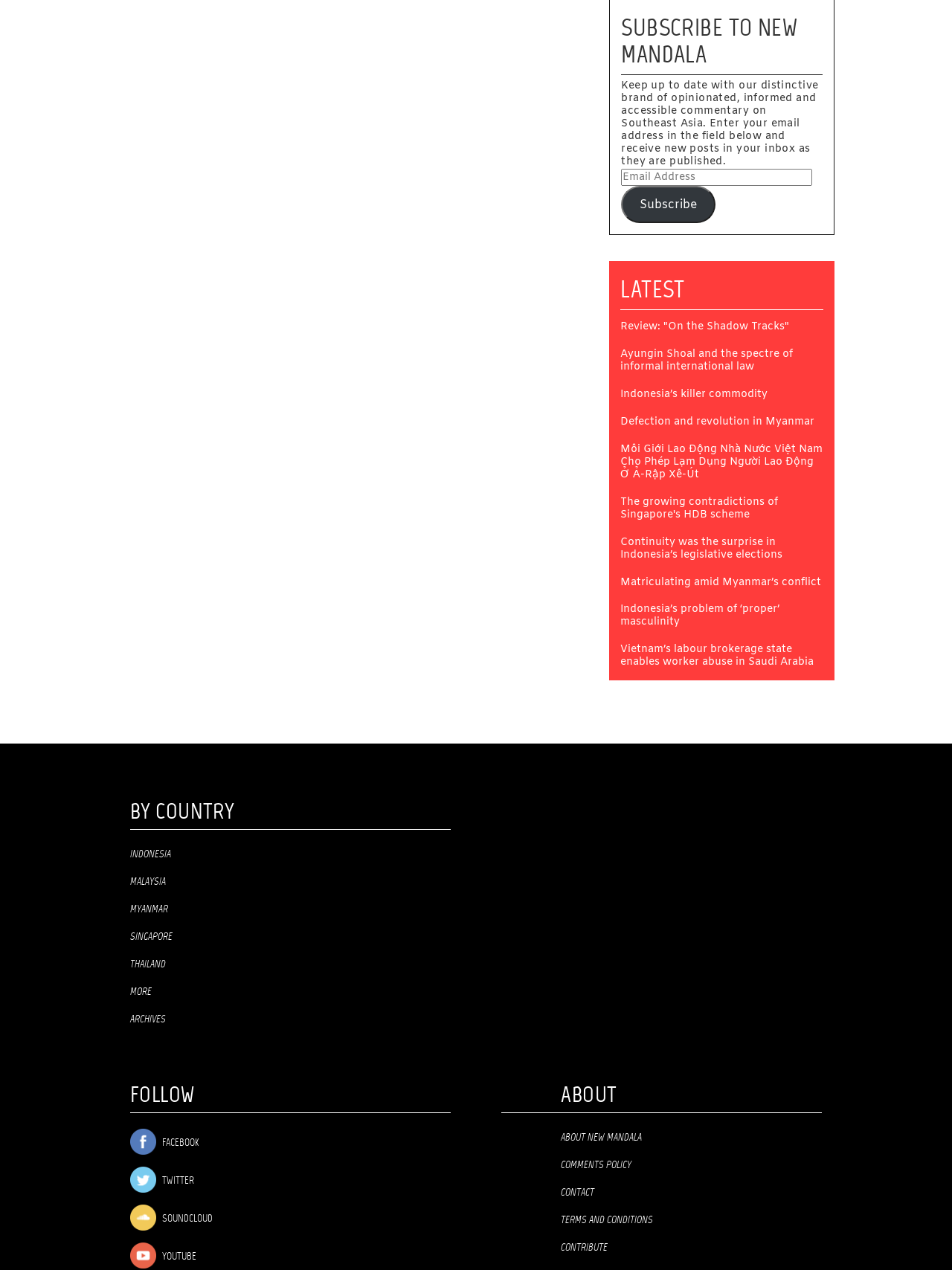Answer with a single word or phrase: 
What is the purpose of the email address field?

Subscribe to newsletter